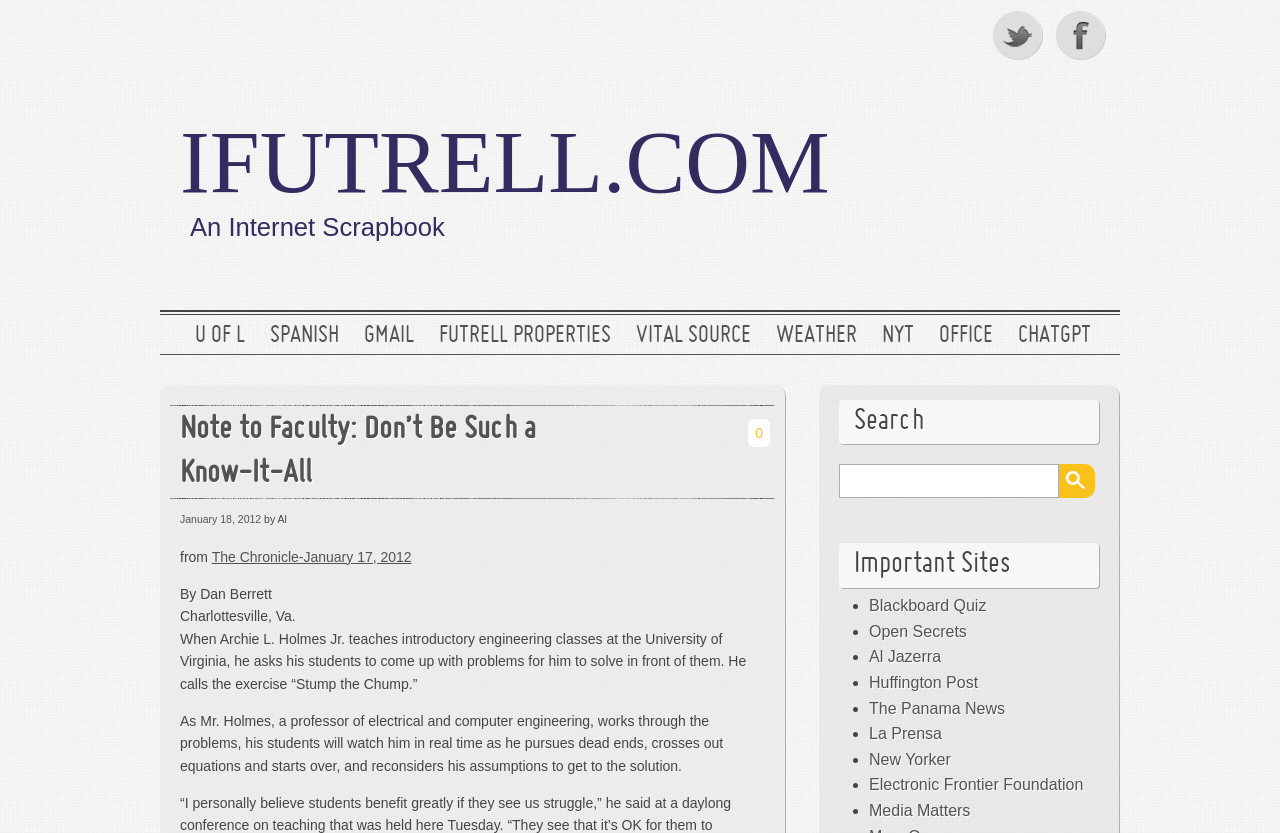Provide a brief response to the question using a single word or phrase: 
What is the exercise called that Archie L. Holmes Jr. asks his students to do?

Stump the Chump